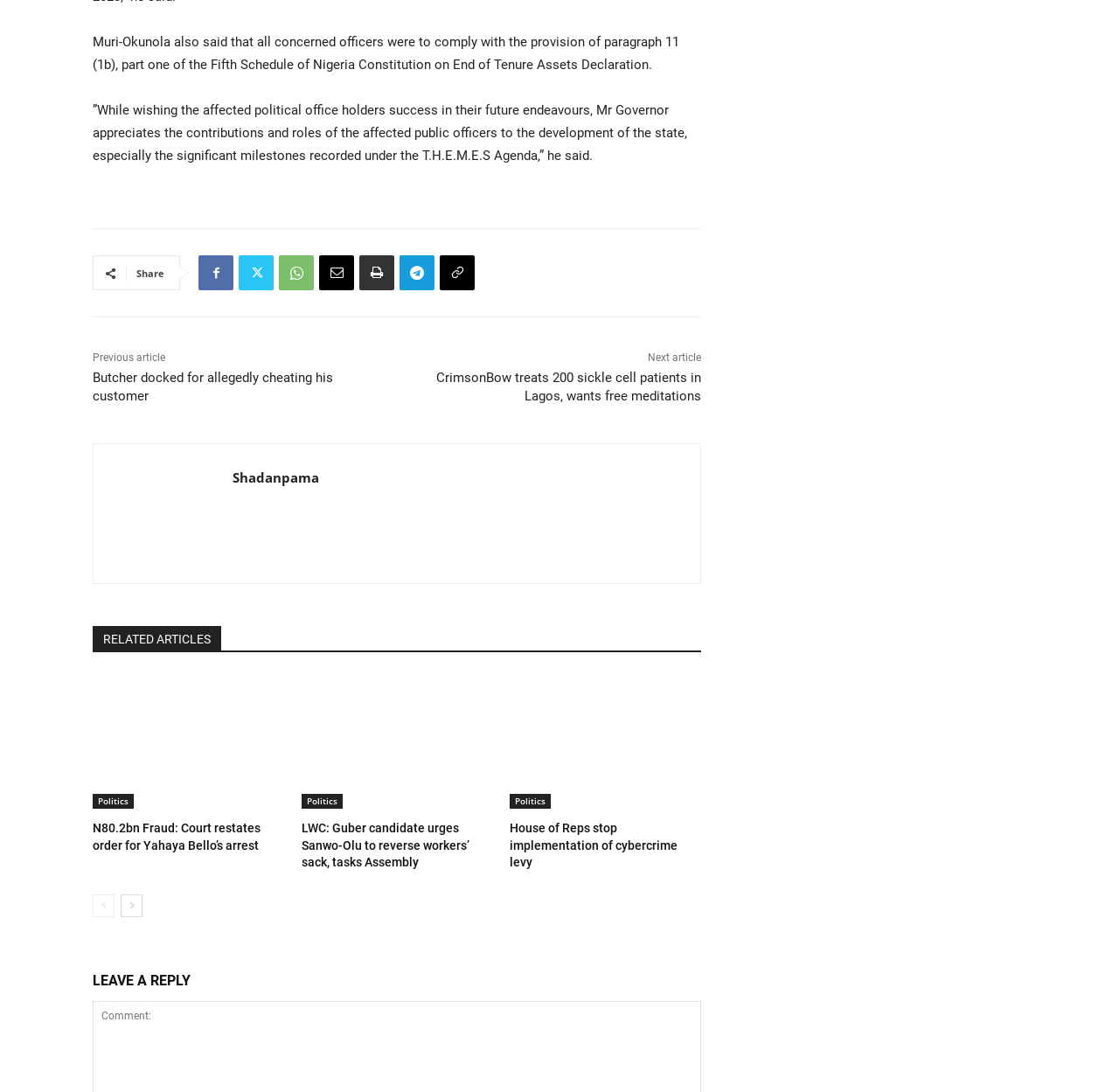What is the title of the previous article?
Look at the image and respond with a one-word or short phrase answer.

Butcher docked for allegedly cheating his customer